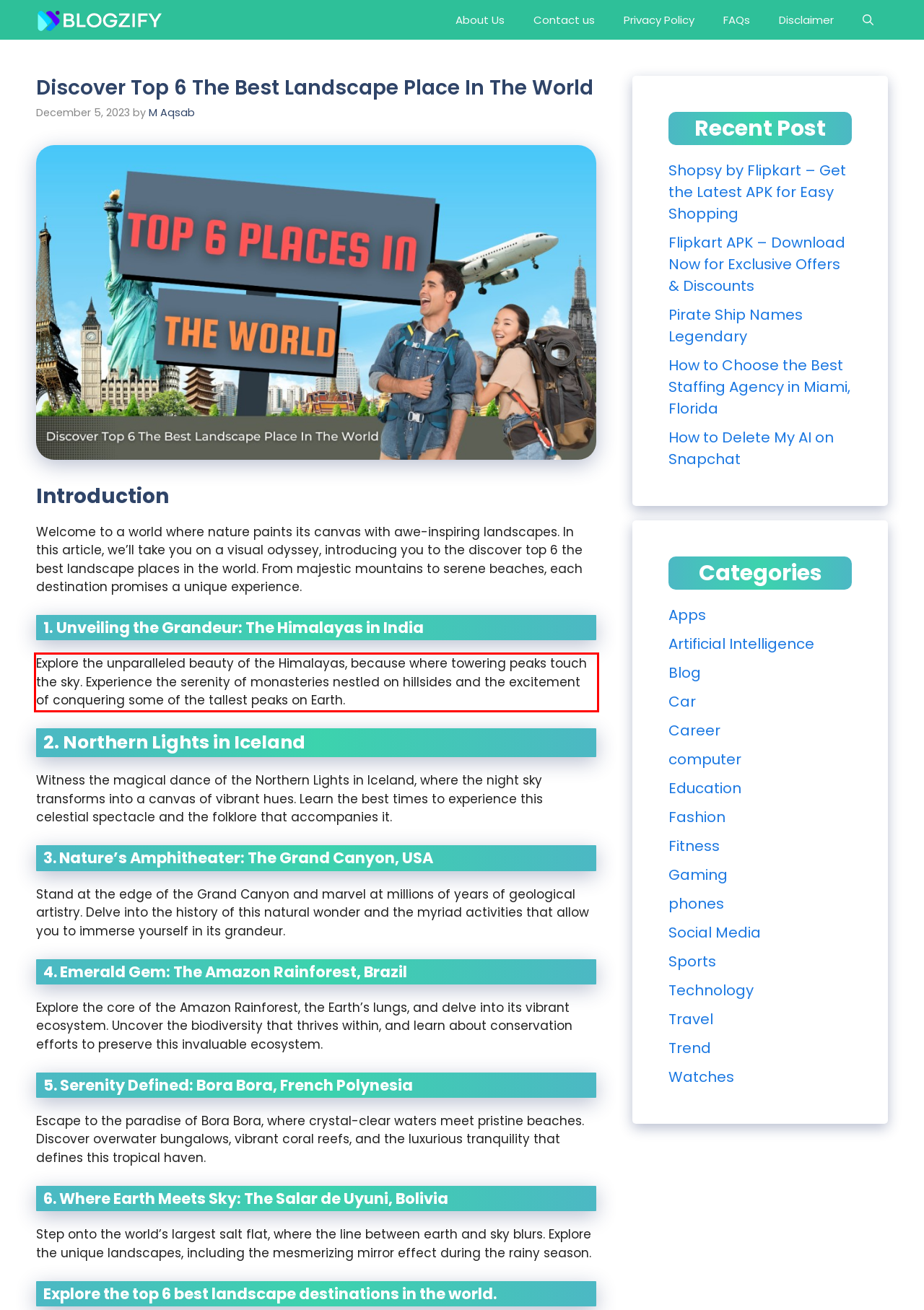Given a screenshot of a webpage containing a red rectangle bounding box, extract and provide the text content found within the red bounding box.

Explore the unparalleled beauty of the Himalayas, because where towering peaks touch the sky. Experience the serenity of monasteries nestled on hillsides and the excitement of conquering some of the tallest peaks on Earth.